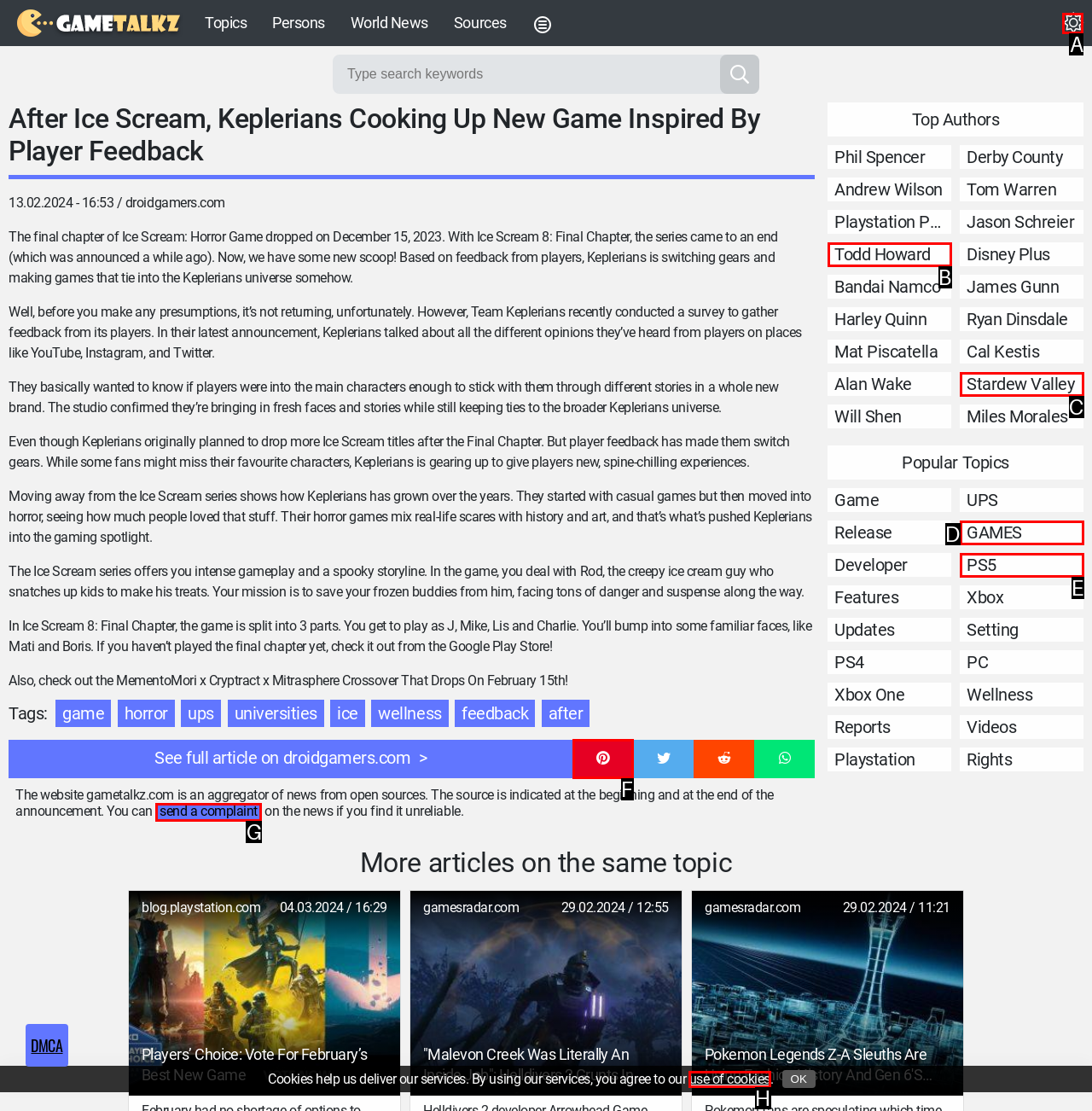Which HTML element should be clicked to fulfill the following task: Switch to dark mode?
Reply with the letter of the appropriate option from the choices given.

A